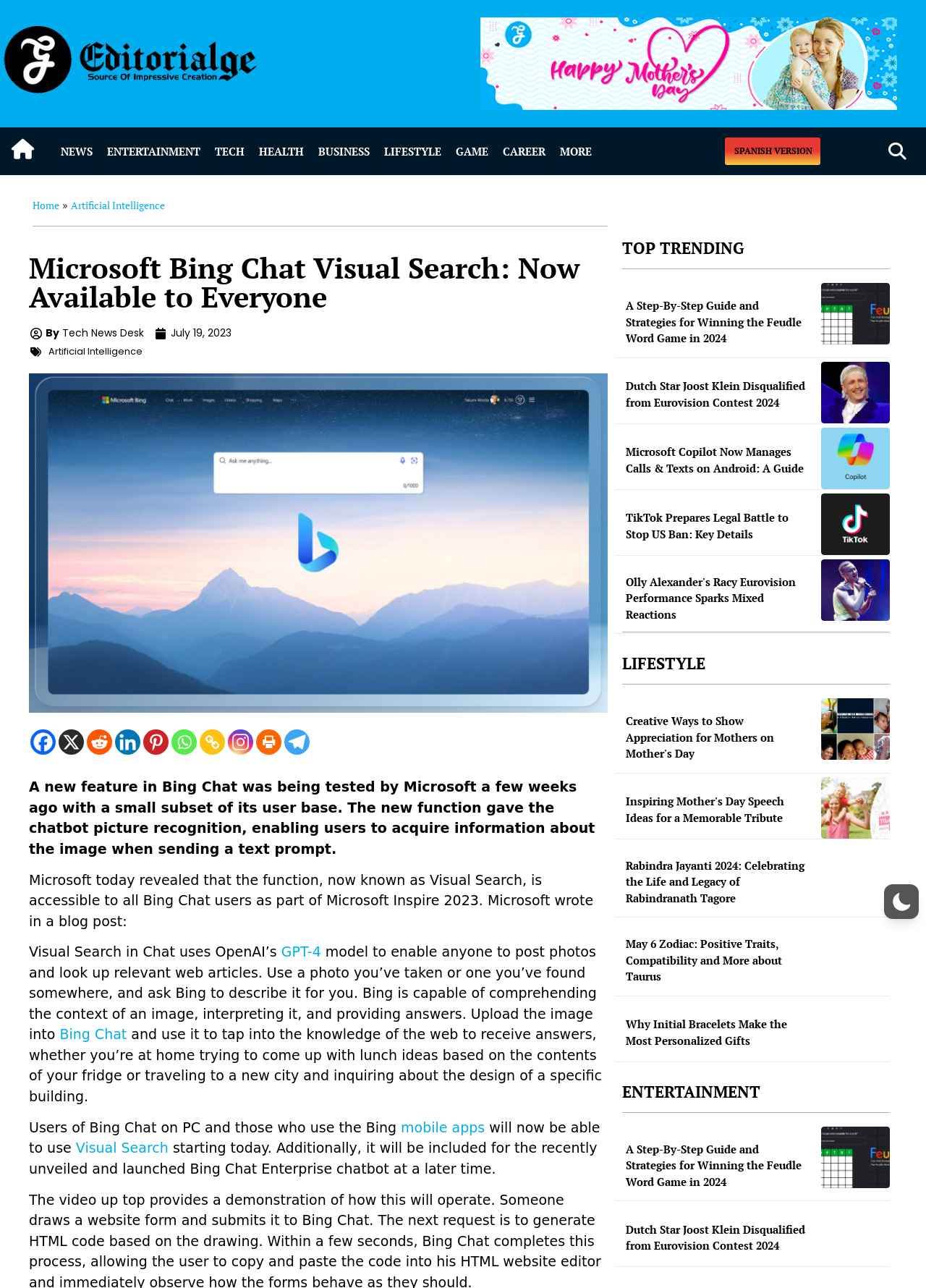Specify the bounding box coordinates of the area to click in order to execute this command: 'Read about Microsoft Bing Chat Visual Search'. The coordinates should consist of four float numbers ranging from 0 to 1, and should be formatted as [left, top, right, bottom].

[0.031, 0.197, 0.656, 0.242]